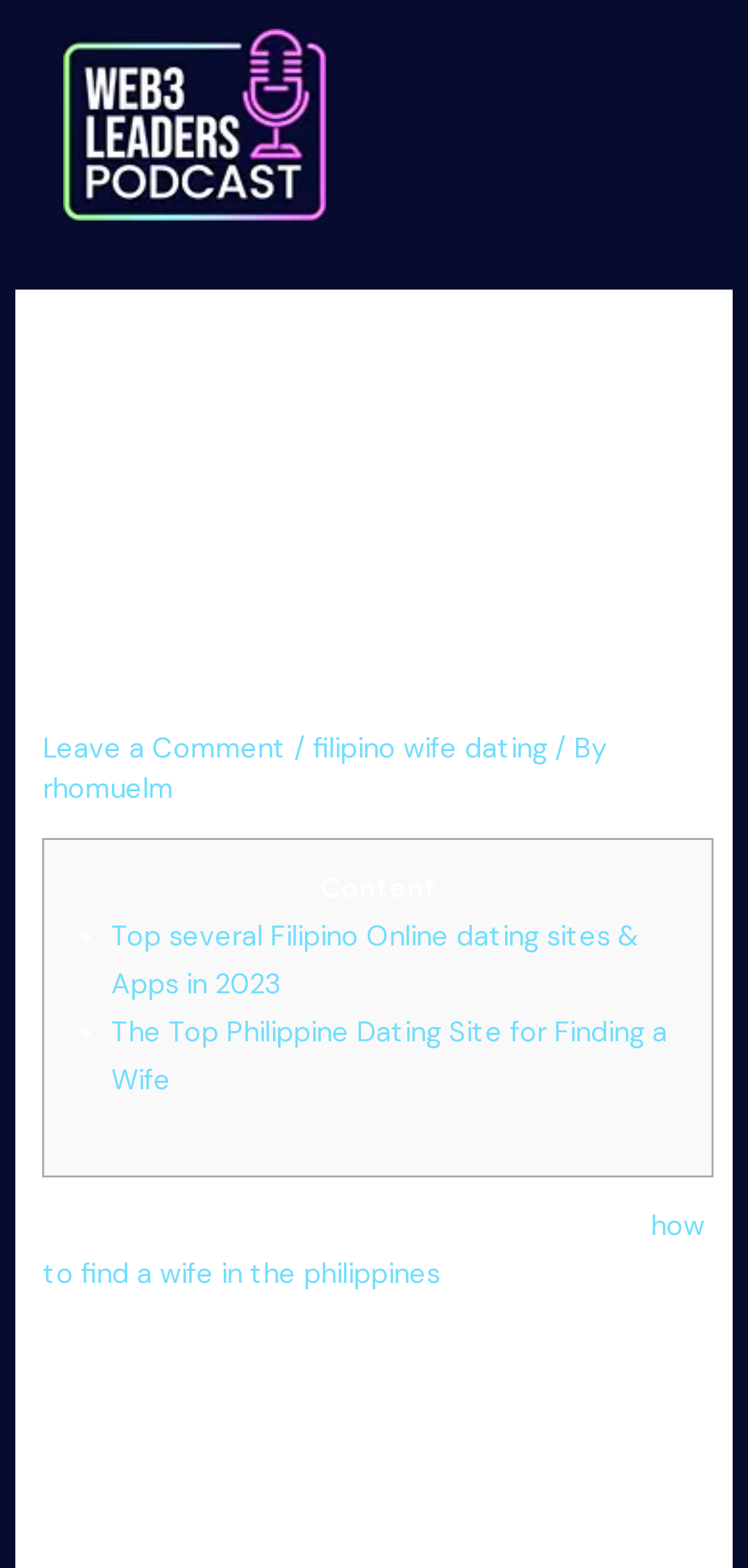Provide the bounding box coordinates of the HTML element described by the text: "filipino wife dating".

[0.419, 0.466, 0.732, 0.489]